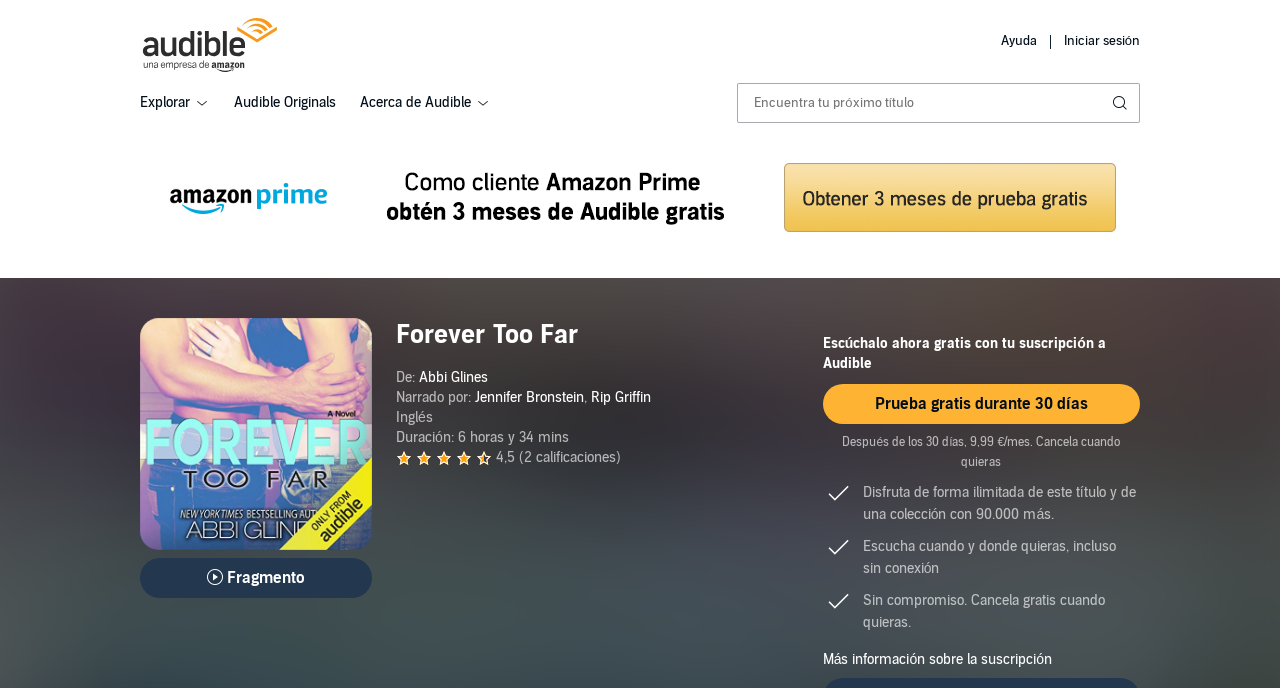Predict the bounding box coordinates of the UI element that matches this description: "alt="HCL Acid Pump"". The coordinates should be in the format [left, top, right, bottom] with each value between 0 and 1.

None